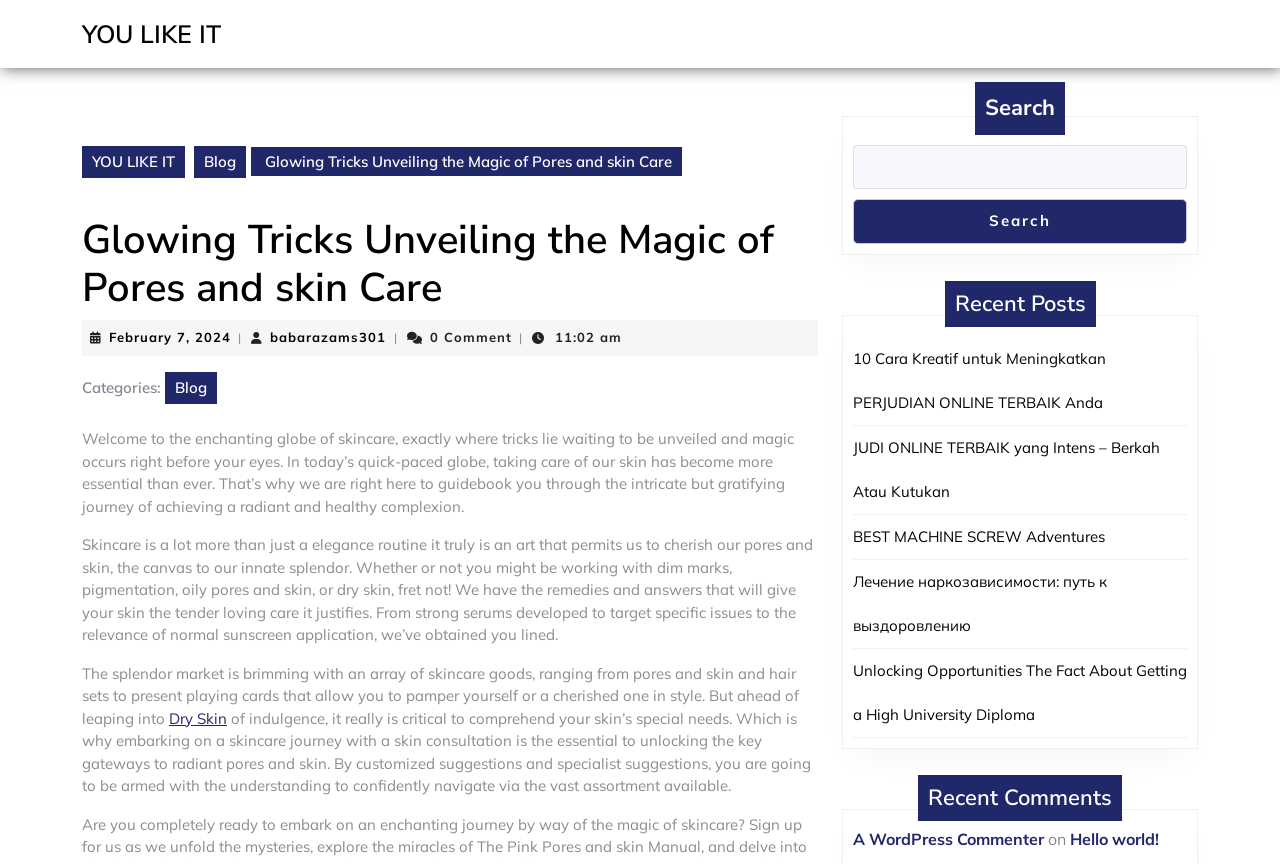Offer an in-depth caption of the entire webpage.

This webpage is about skincare and beauty, with a focus on providing guidance and solutions for achieving a radiant and healthy complexion. At the top, there is a header section with a title "Glowing Tricks Unveiling the Magic of Pores and skin Care" and a link to "YOU LIKE IT" on the left, followed by links to "Blog" and another "YOU LIKE IT" on the right.

Below the header, there is a section with a brief introduction to the importance of skincare, followed by a longer paragraph discussing the art of skincare and the various products available in the market. The text continues with a discussion on the importance of understanding one's skin type and consulting with a specialist before embarking on a skincare journey.

On the right side of the page, there is a search bar with a button and a label "Search". Below the search bar, there is a section titled "Recent Posts" with five links to different articles, including "10 Cara Kreatif untuk Meningkatkan PERJUDIAN ONLINE TERBAIK Anda" and "Unlocking Opportunities The Fact About Getting a High University Diploma".

Further down, there is a section titled "Recent Comments" with a single comment from "A WordPress Commenter" on the article "Hello world!". The comment section is located at the bottom of the page, near the footer.

Throughout the page, there are several links to different categories, including "Blog" and "Dry Skin", as well as a link to a skin consultation. The overall layout of the page is clean and easy to navigate, with clear headings and concise text.